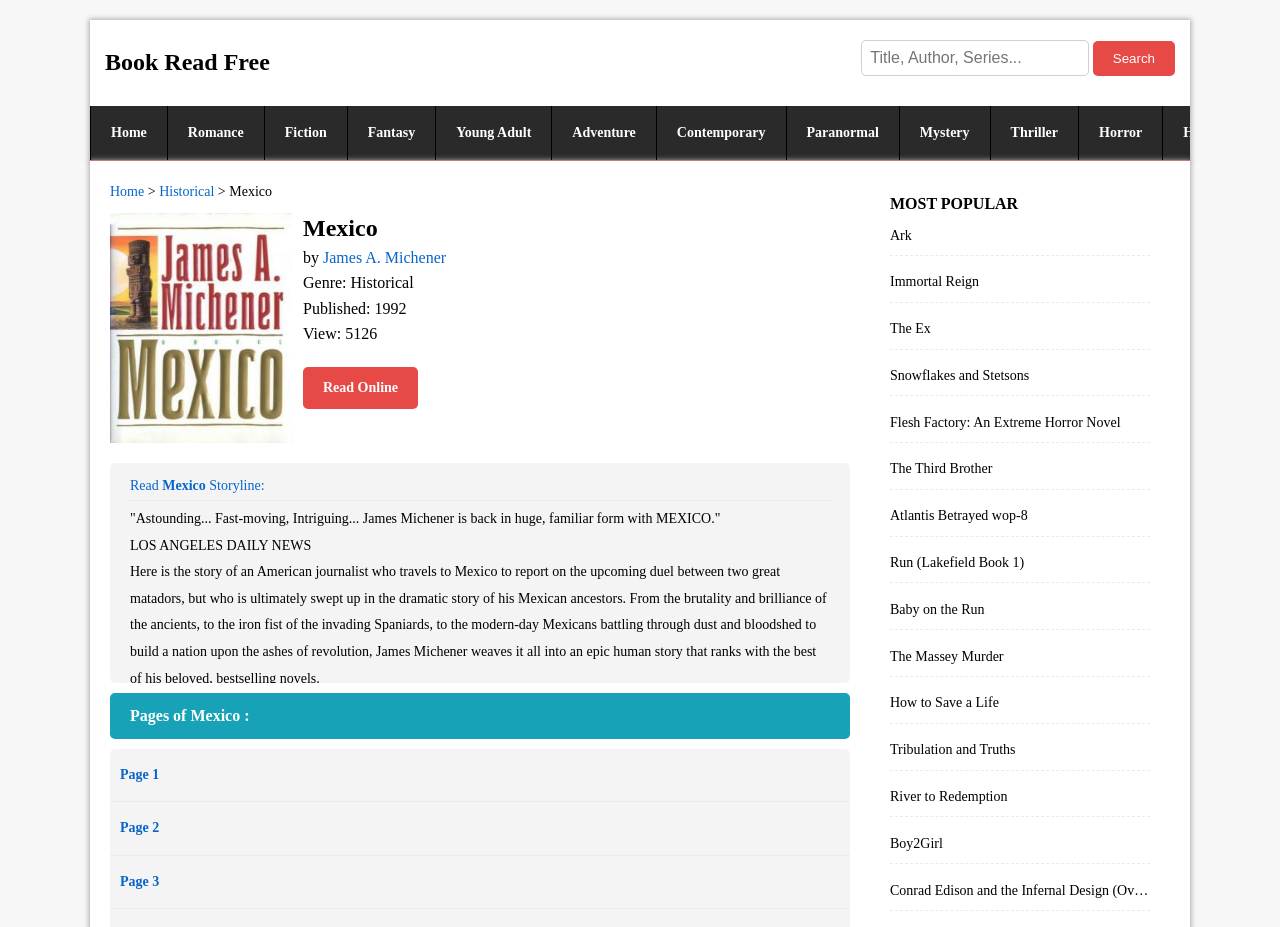Specify the bounding box coordinates of the region I need to click to perform the following instruction: "Read Ark online". The coordinates must be four float numbers in the range of 0 to 1, i.e., [left, top, right, bottom].

[0.695, 0.234, 0.898, 0.276]